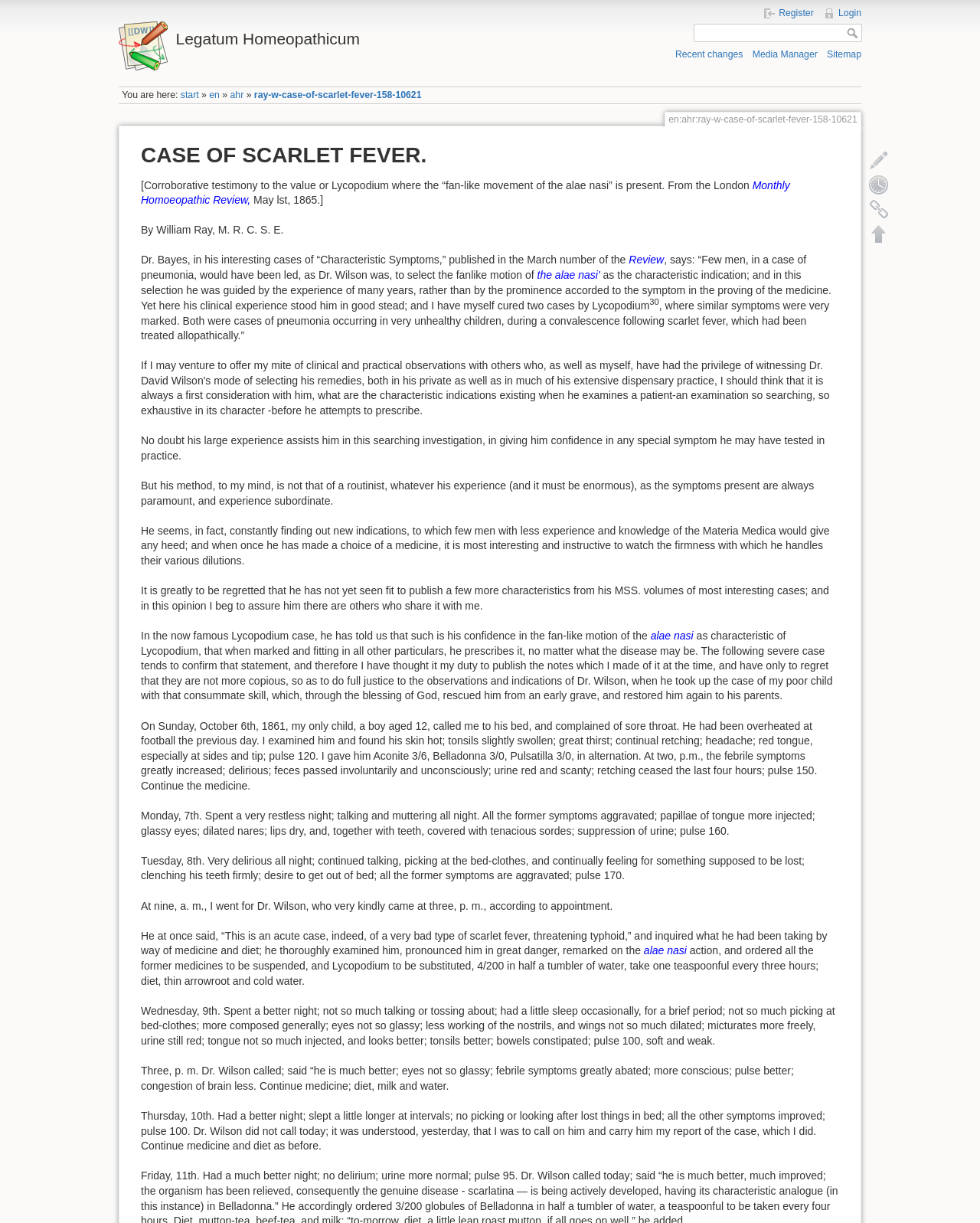Answer in one word or a short phrase: 
What was the patient's occupation?

None